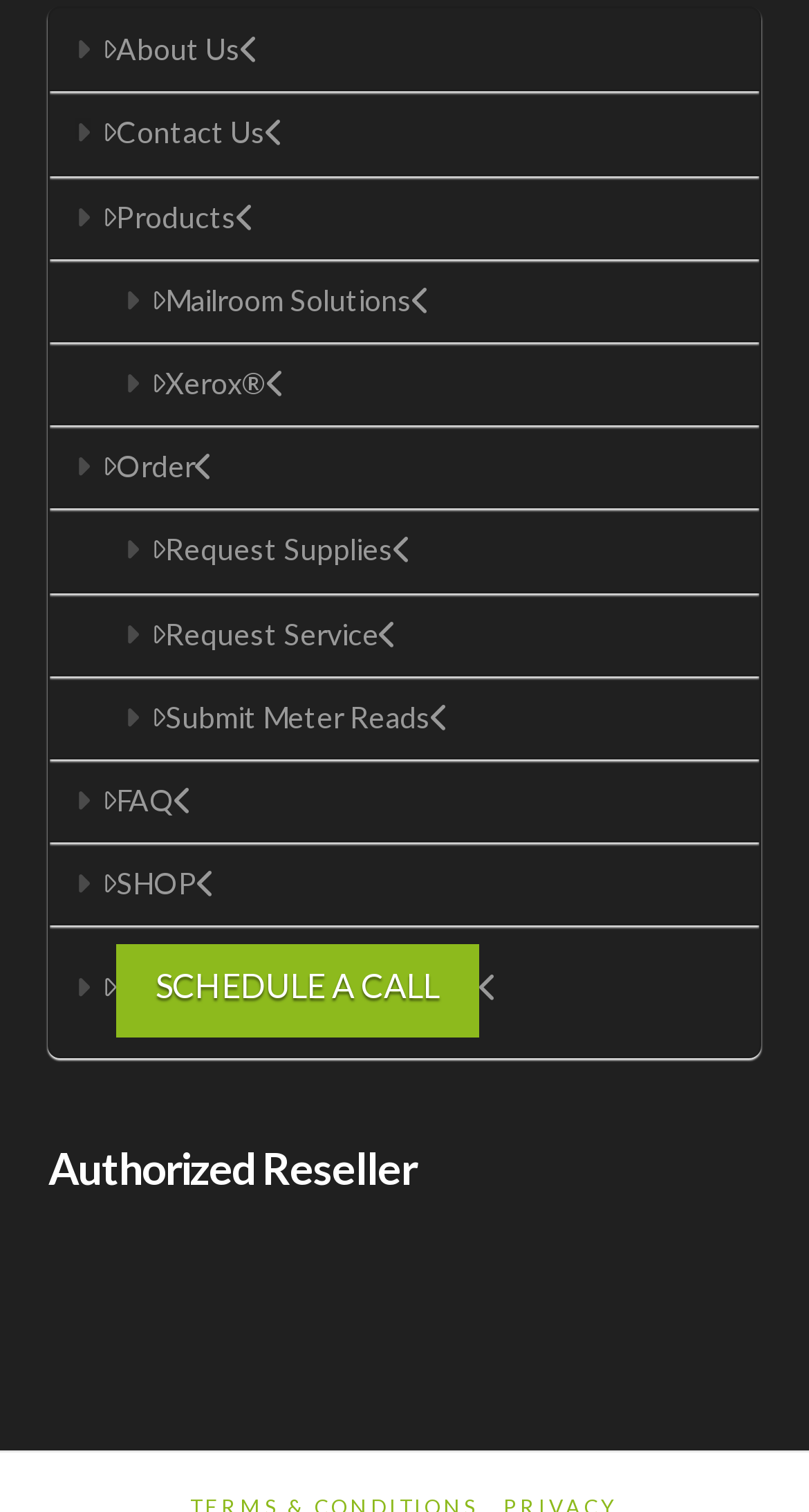How many links are there on the webpage?
Based on the screenshot, provide your answer in one word or phrase.

12